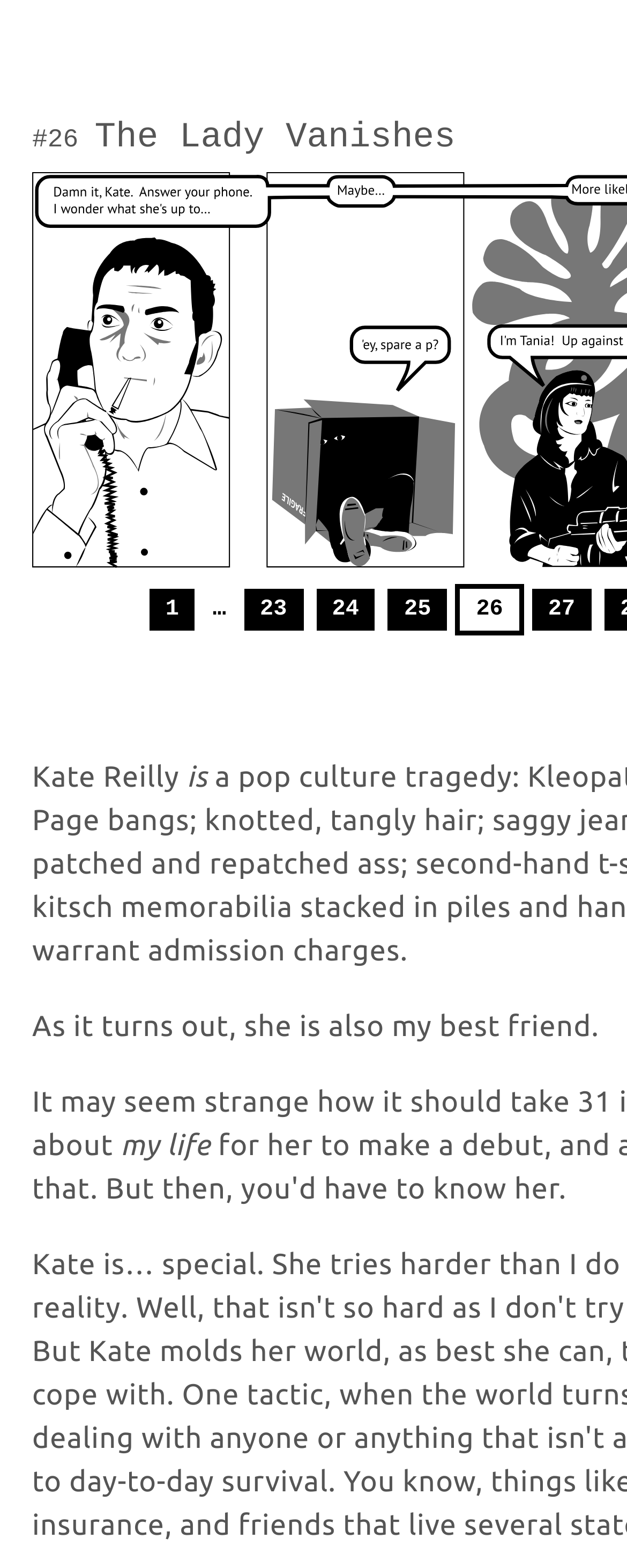Create a detailed summary of the webpage's content and design.

The webpage is about "The Lady Vanishes — Pop Culture Tragedy". At the top, there is a heading that reads "#26The Lady Vanishes". Below the heading, there are five links, labeled '1', '23', '24', '25', and '27', aligned horizontally and centered on the page. Between the links, there are three static text elements, '…', '26', and no text, which appear to be separators or indicators.

On the left side of the page, there is a section with three lines of text. The first line reads "Kate Reilly", the second line reads "is", and the third line reads "As it turns out, she is also my best friend." This section appears to be a personal statement or introduction.

Below the links, there is another line of text that reads "my life". This text is positioned near the bottom of the page, slightly above the center.